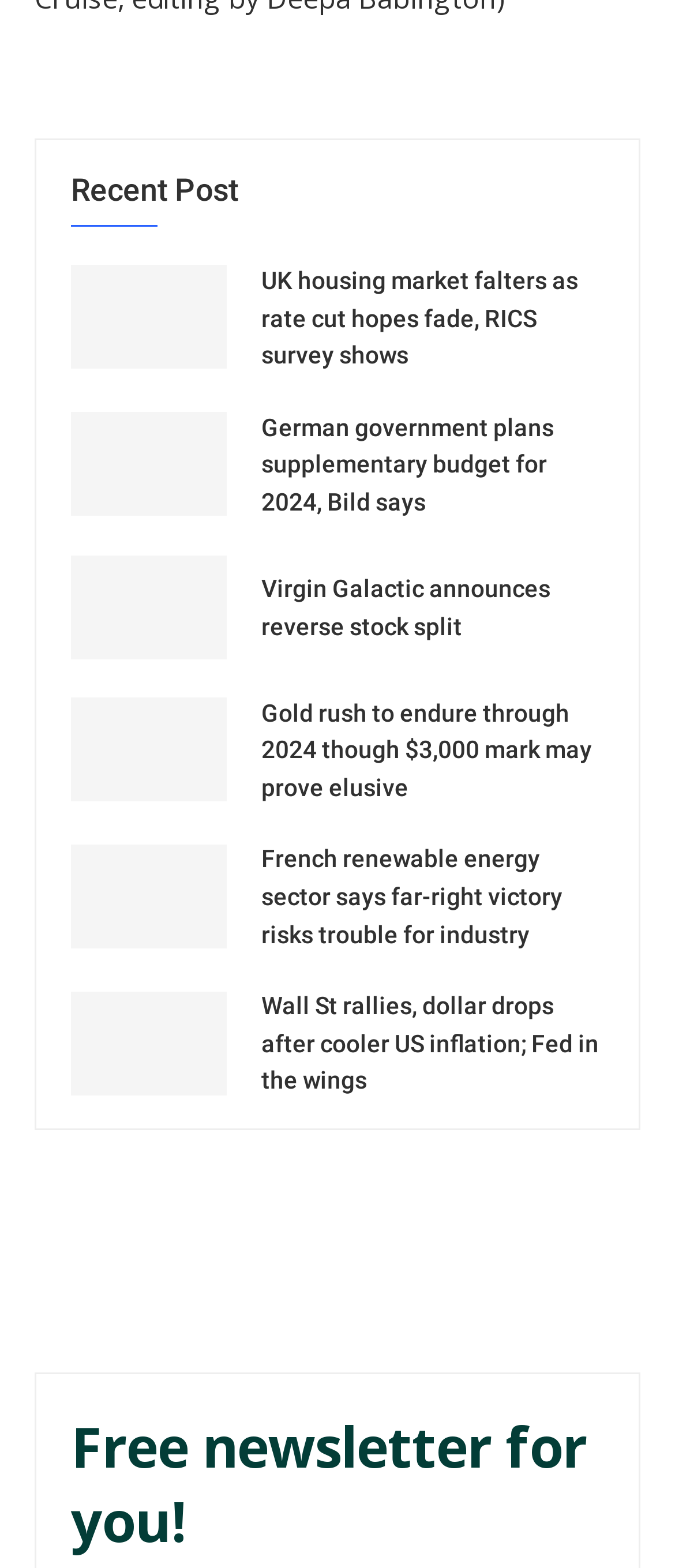Reply to the question with a brief word or phrase: What is the common theme among the news articles?

Financial news